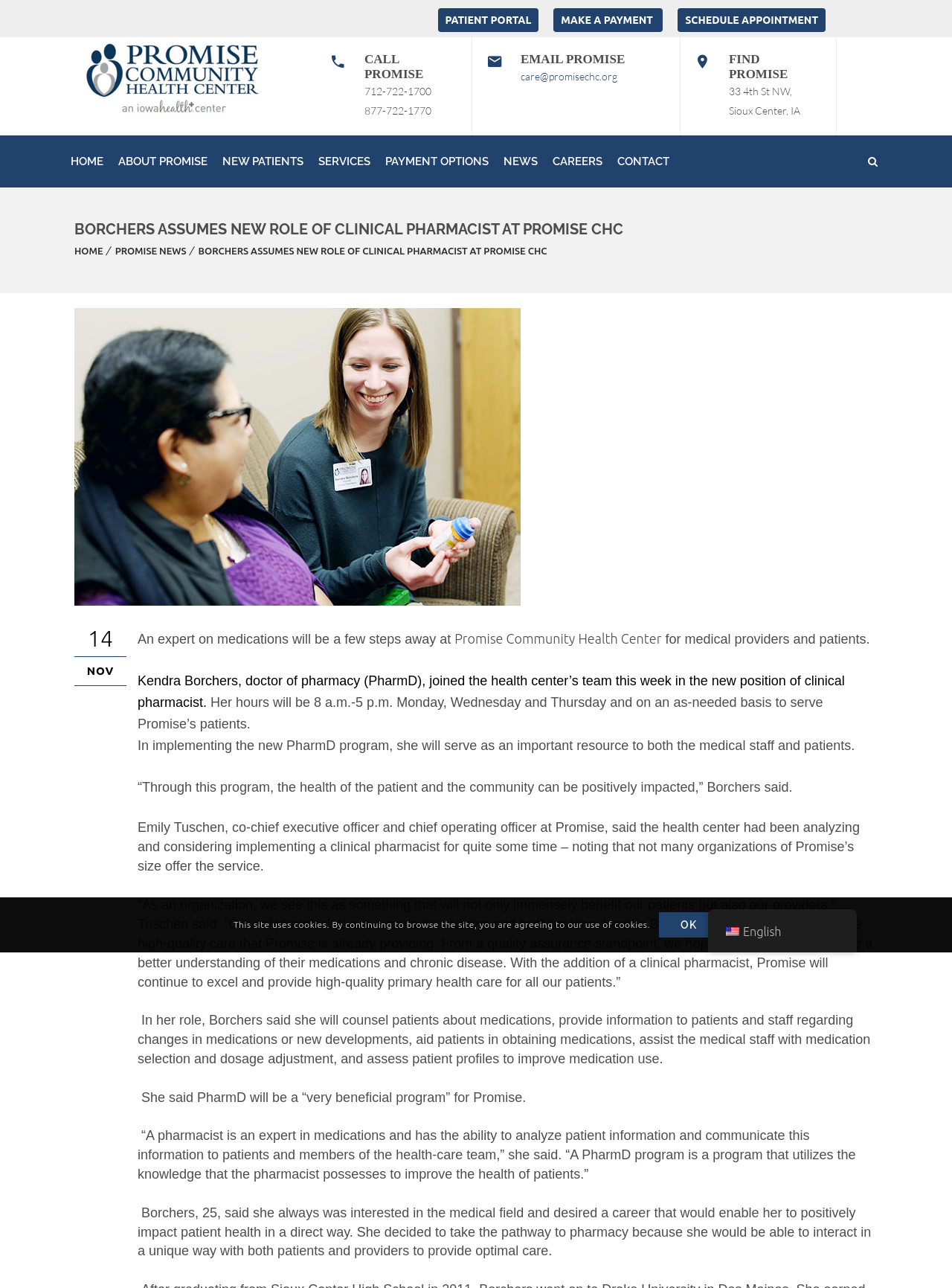Using the element description: "NEWS", determine the bounding box coordinates for the specified UI element. The coordinates should be four float numbers between 0 and 1, [left, top, right, bottom].

[0.521, 0.105, 0.573, 0.146]